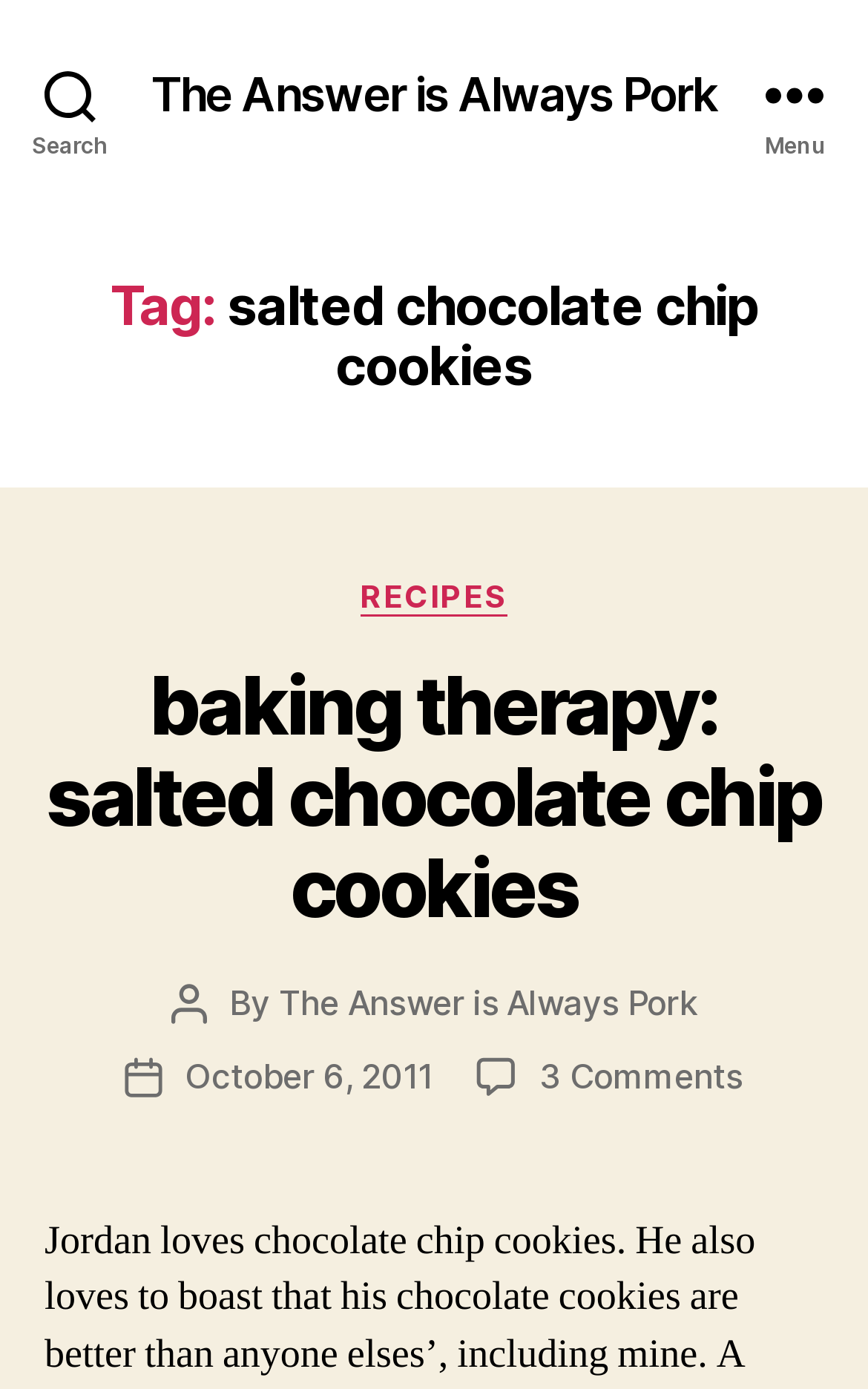Please determine the bounding box coordinates of the element's region to click for the following instruction: "View all recipes".

[0.415, 0.415, 0.585, 0.444]